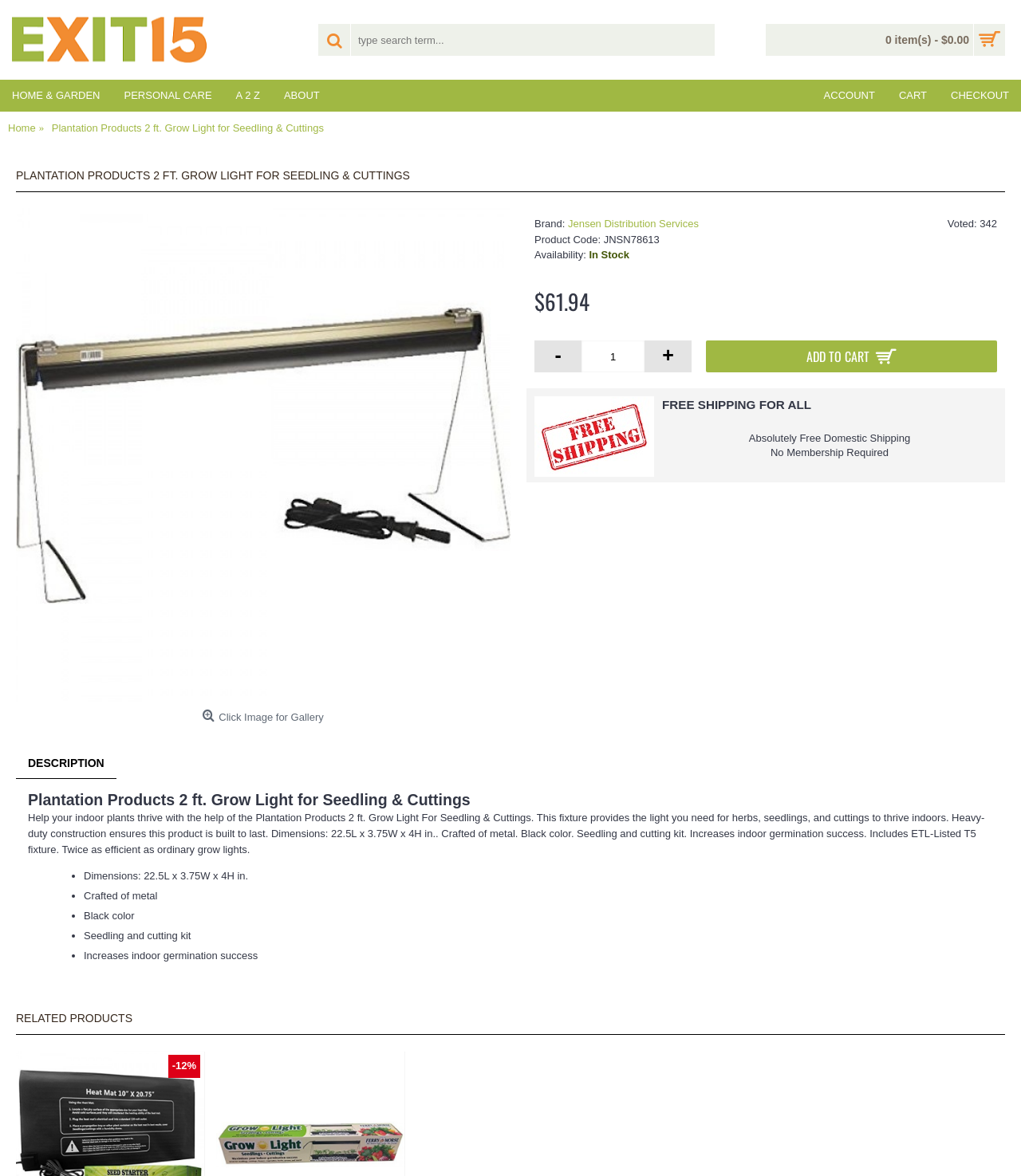Please answer the following question using a single word or phrase: 
What is the brand of the product?

Jensen Distribution Services